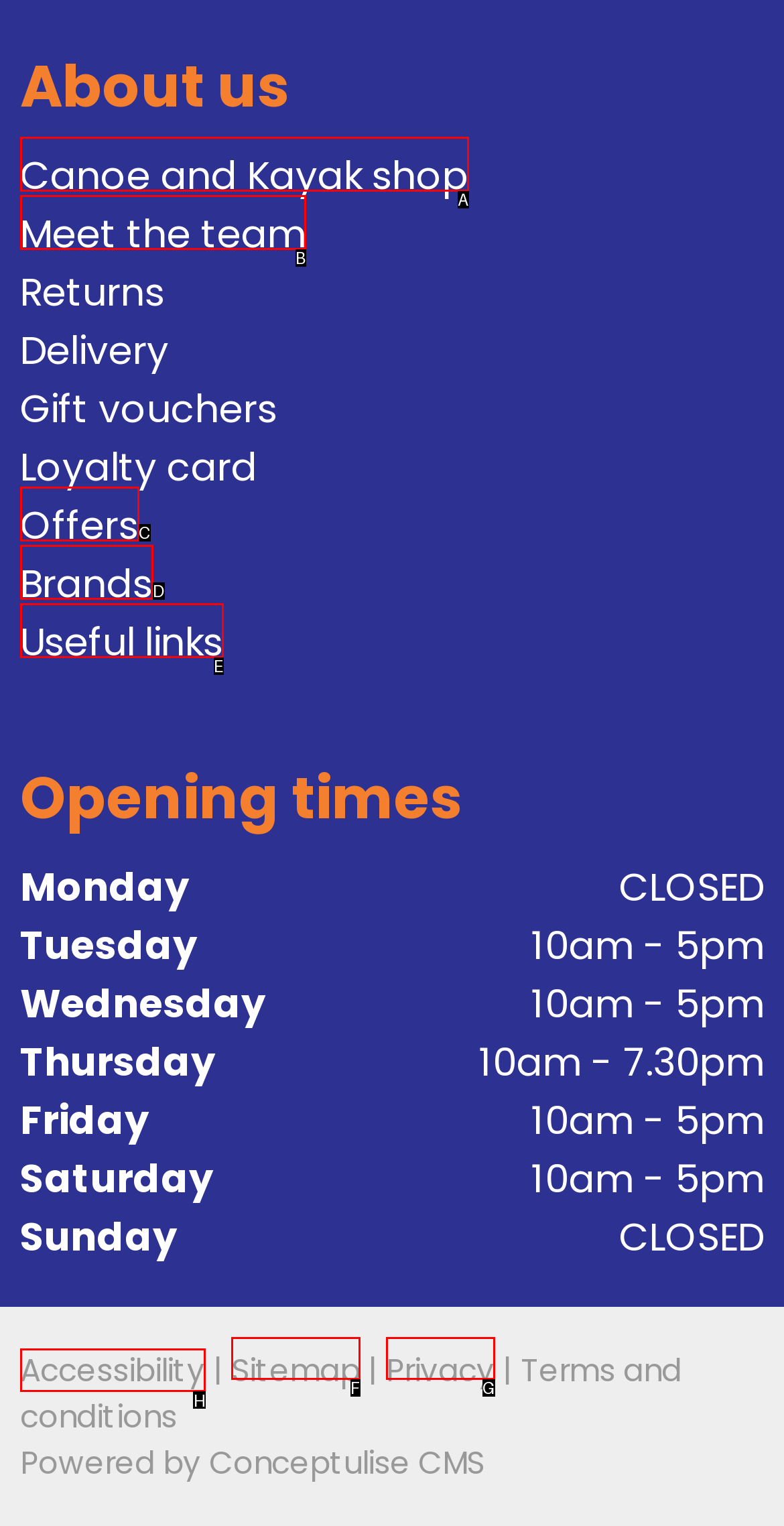Identify the correct HTML element to click to accomplish this task: Access accessibility page
Respond with the letter corresponding to the correct choice.

H